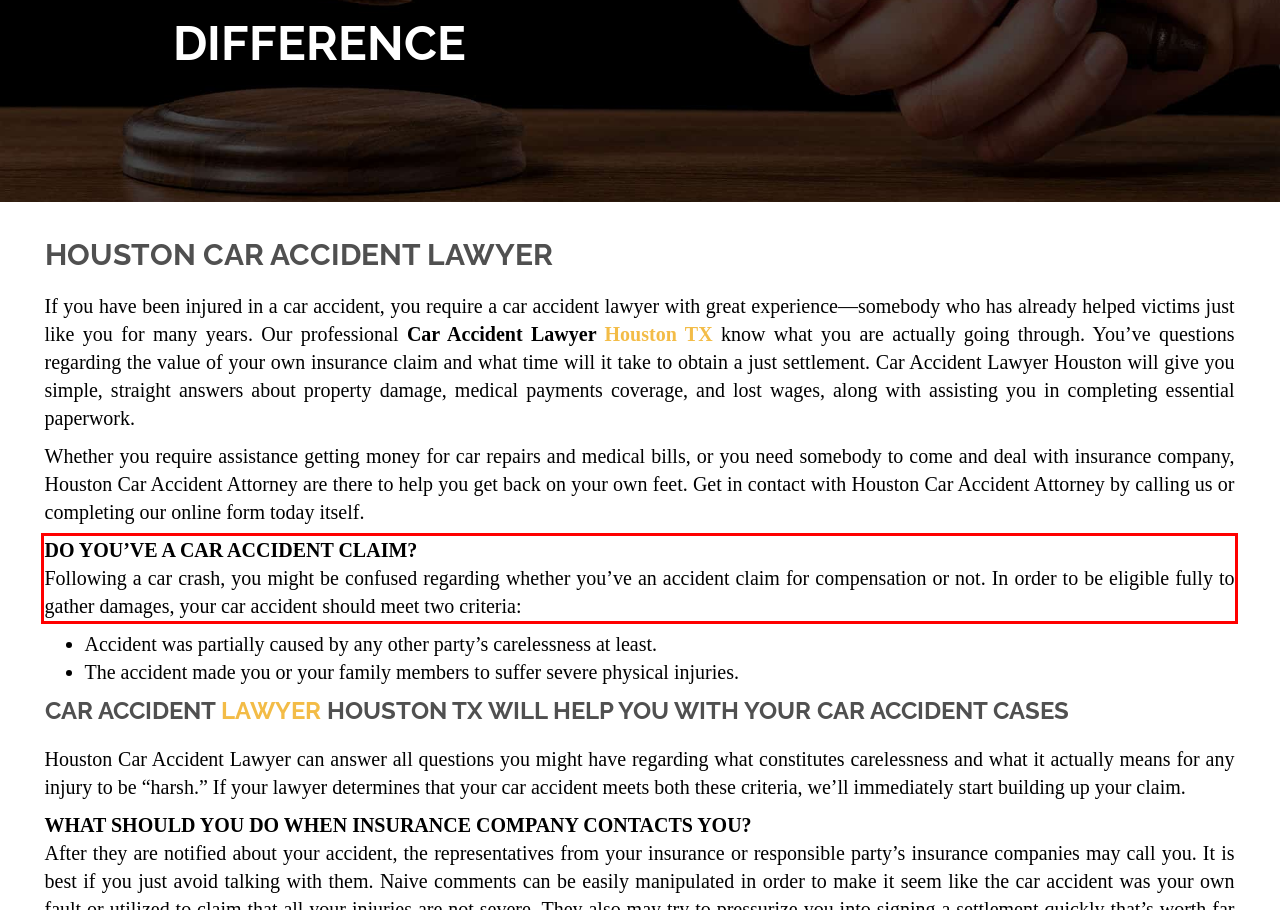Inspect the webpage screenshot that has a red bounding box and use OCR technology to read and display the text inside the red bounding box.

DO YOU’VE A CAR ACCIDENT CLAIM? Following a car crash, you might be confused regarding whether you’ve an accident claim for compensation or not. In order to be eligible fully to gather damages, your car accident should meet two criteria: